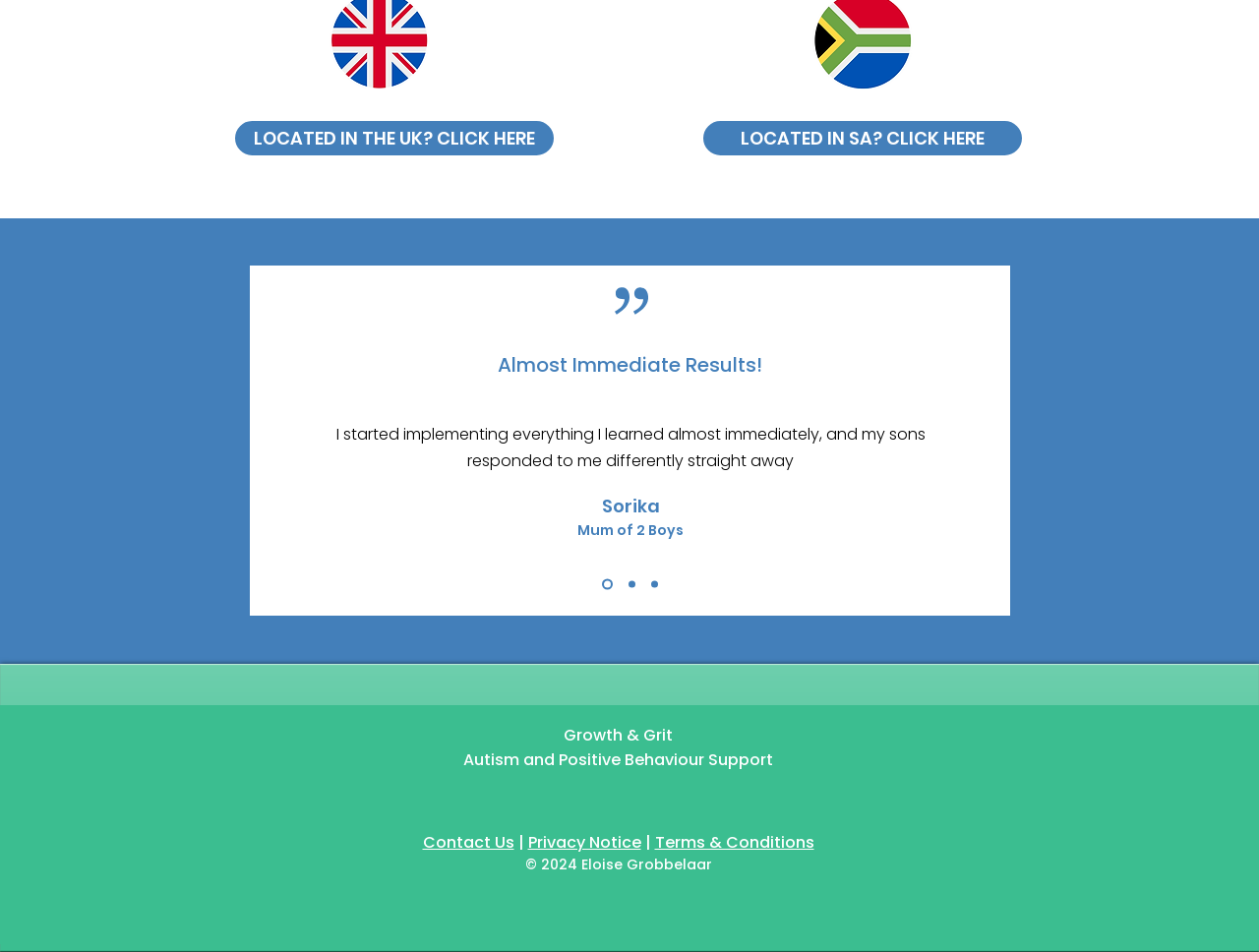Please answer the following query using a single word or phrase: 
What is the organization's focus?

Autism and Positive Behaviour Support